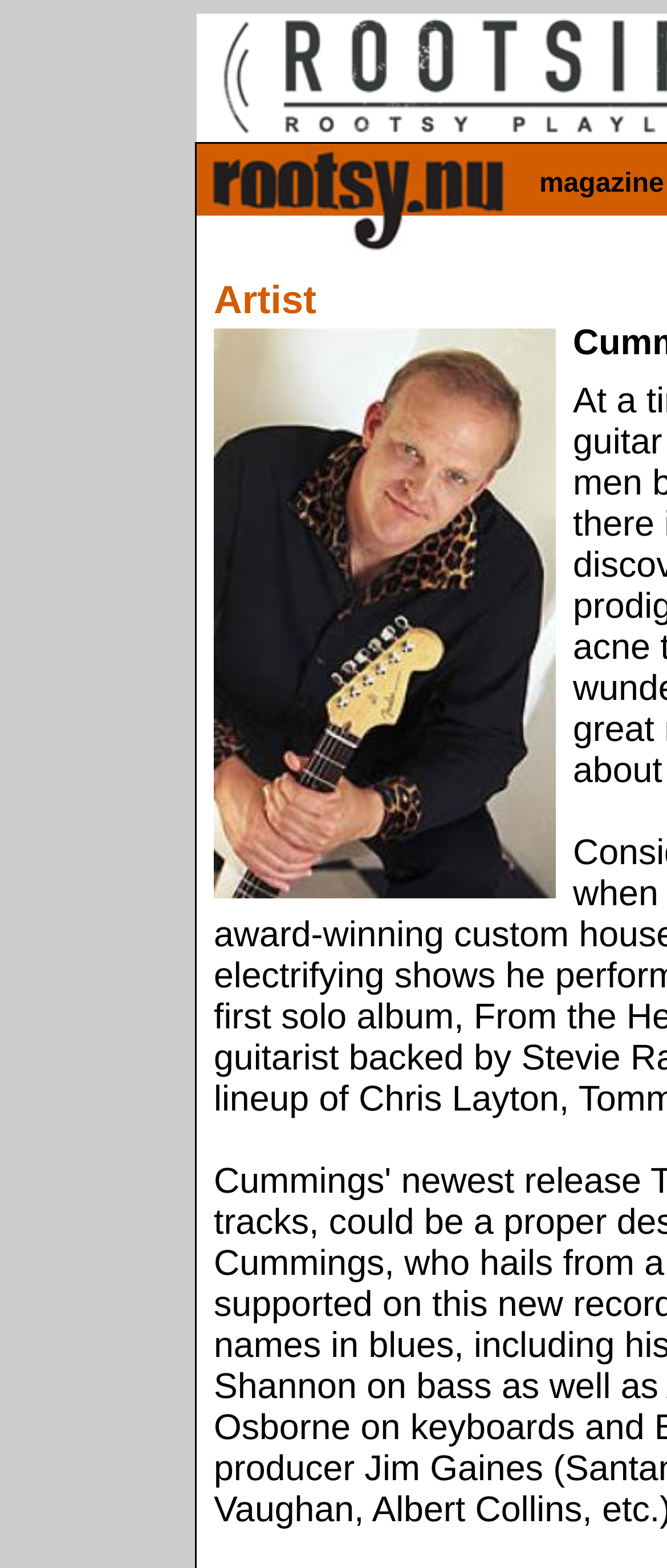What is the category of the article?
Based on the image, please offer an in-depth response to the question.

The StaticText element with the text 'Artist' is located above the image, which implies that the category of the article is 'Artist'.